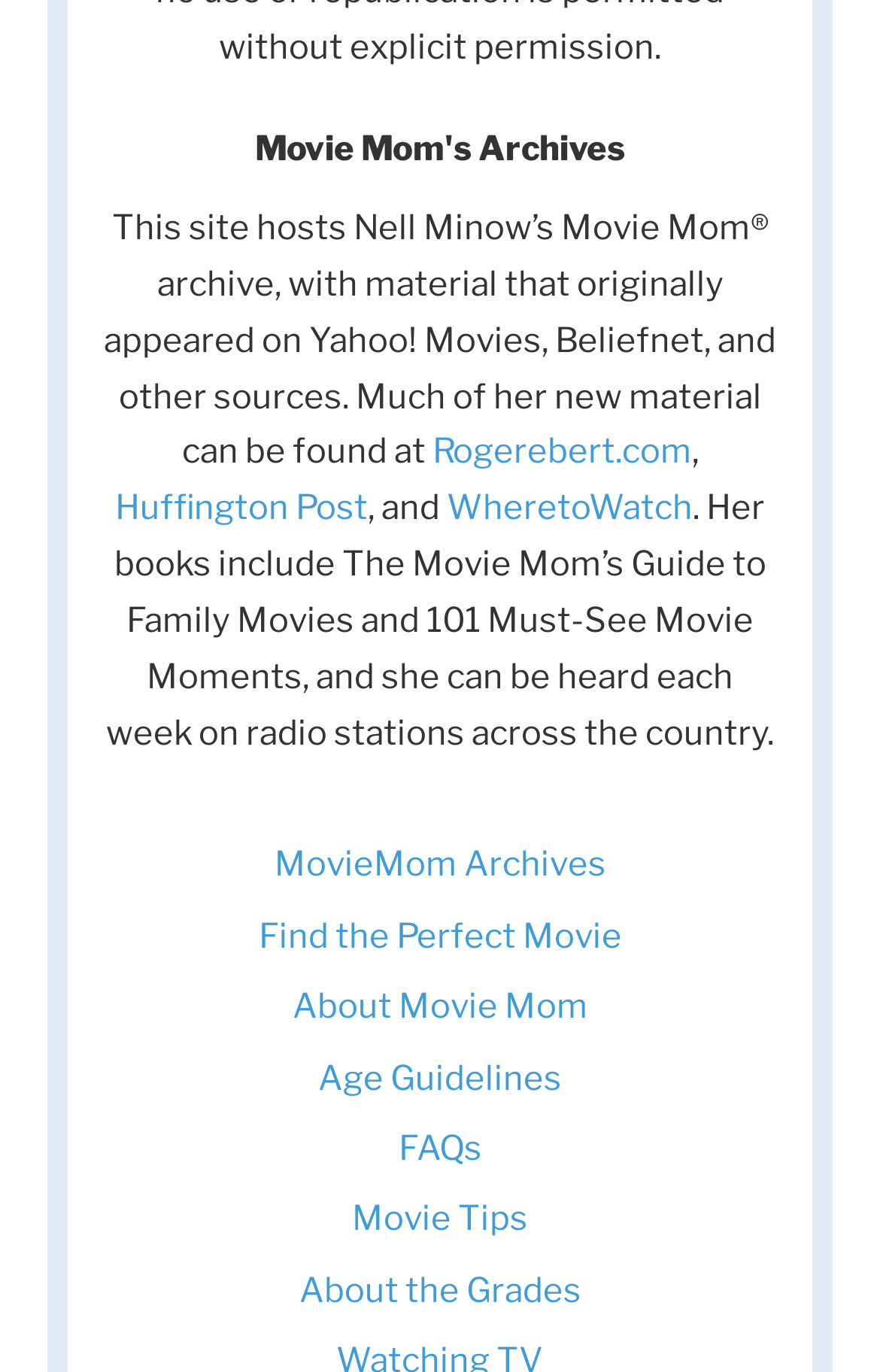Respond to the question below with a single word or phrase: What is the name of the radio station where the author can be heard?

Not specified